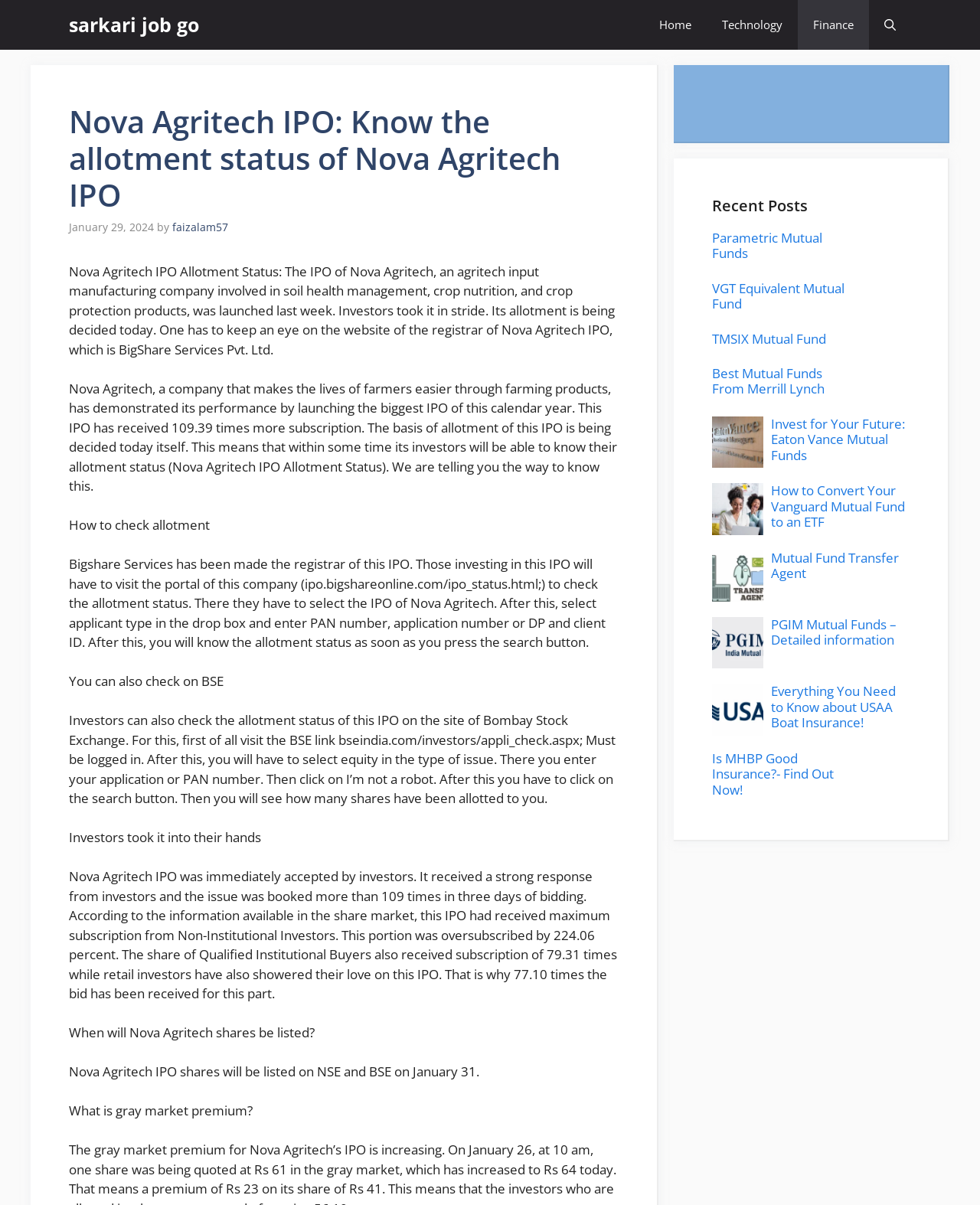Please provide the bounding box coordinates for the element that needs to be clicked to perform the instruction: "Check 'Recent Posts'". The coordinates must consist of four float numbers between 0 and 1, formatted as [left, top, right, bottom].

[0.727, 0.163, 0.928, 0.179]